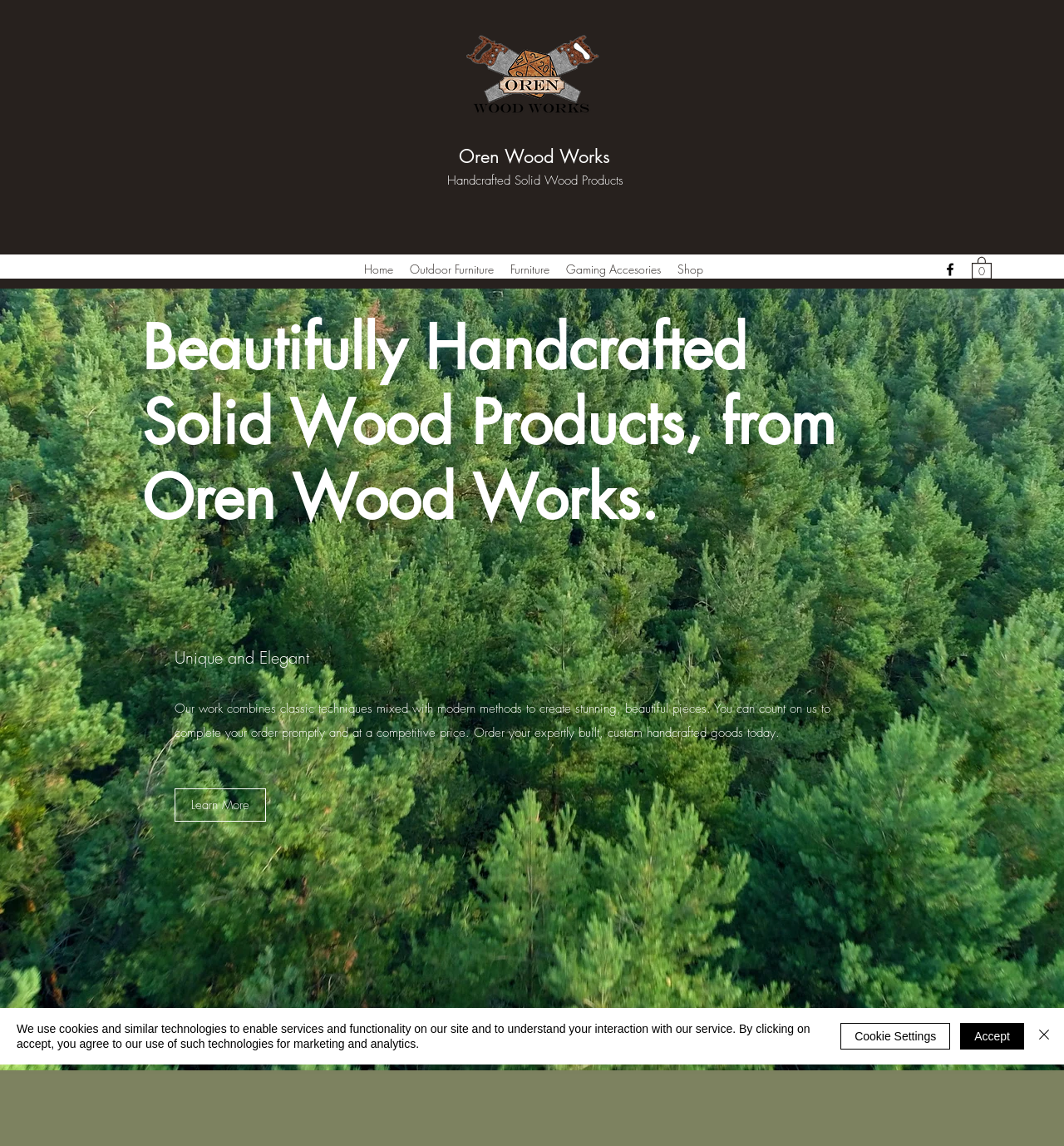Locate the bounding box coordinates of the element's region that should be clicked to carry out the following instruction: "Open Cart". The coordinates need to be four float numbers between 0 and 1, i.e., [left, top, right, bottom].

[0.913, 0.223, 0.932, 0.244]